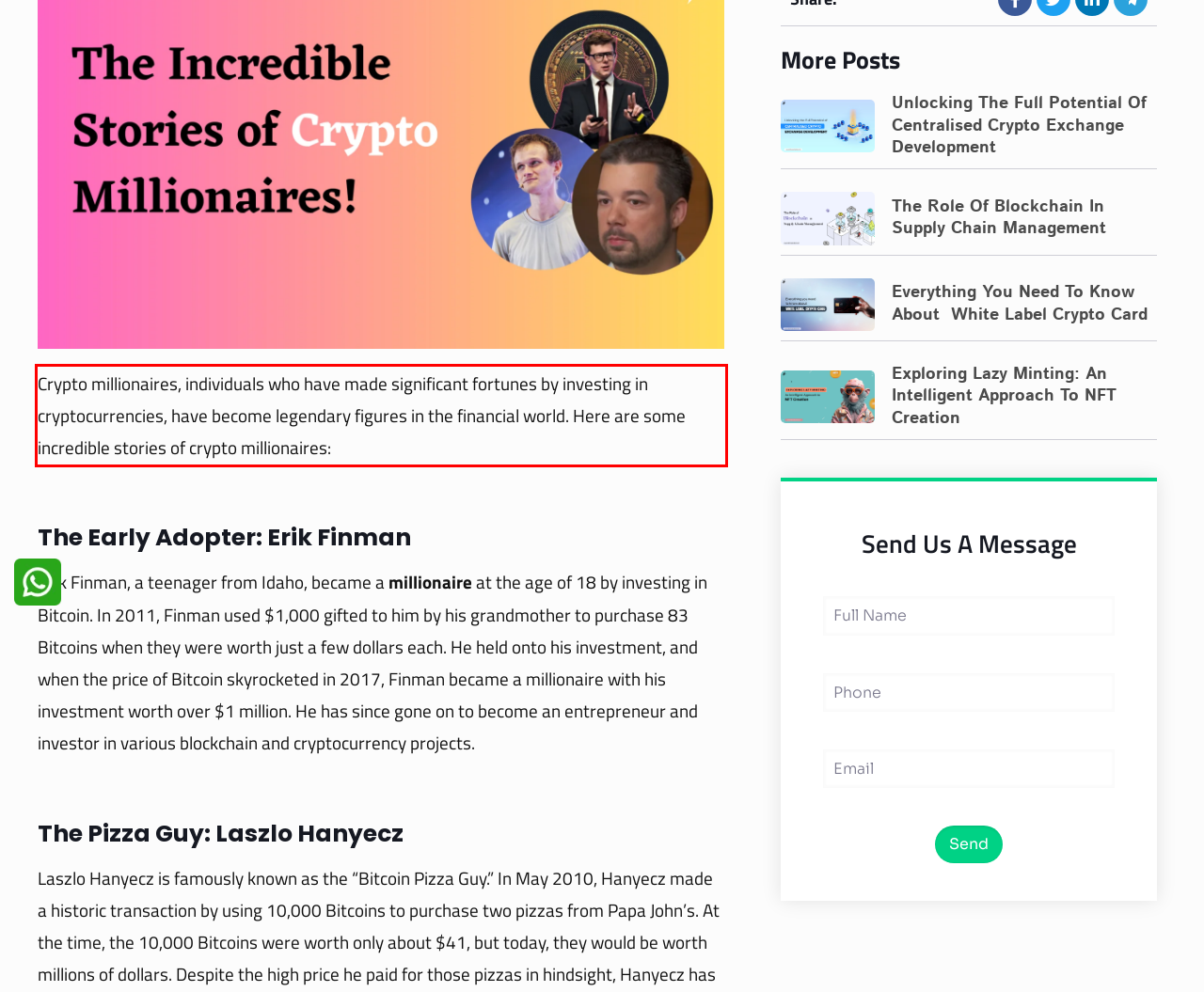Please examine the screenshot of the webpage and read the text present within the red rectangle bounding box.

Crypto millionaires, individuals who have made significant fortunes by investing in cryptocurrencies, have become legendary figures in the financial world. Here are some incredible stories of crypto millionaires: